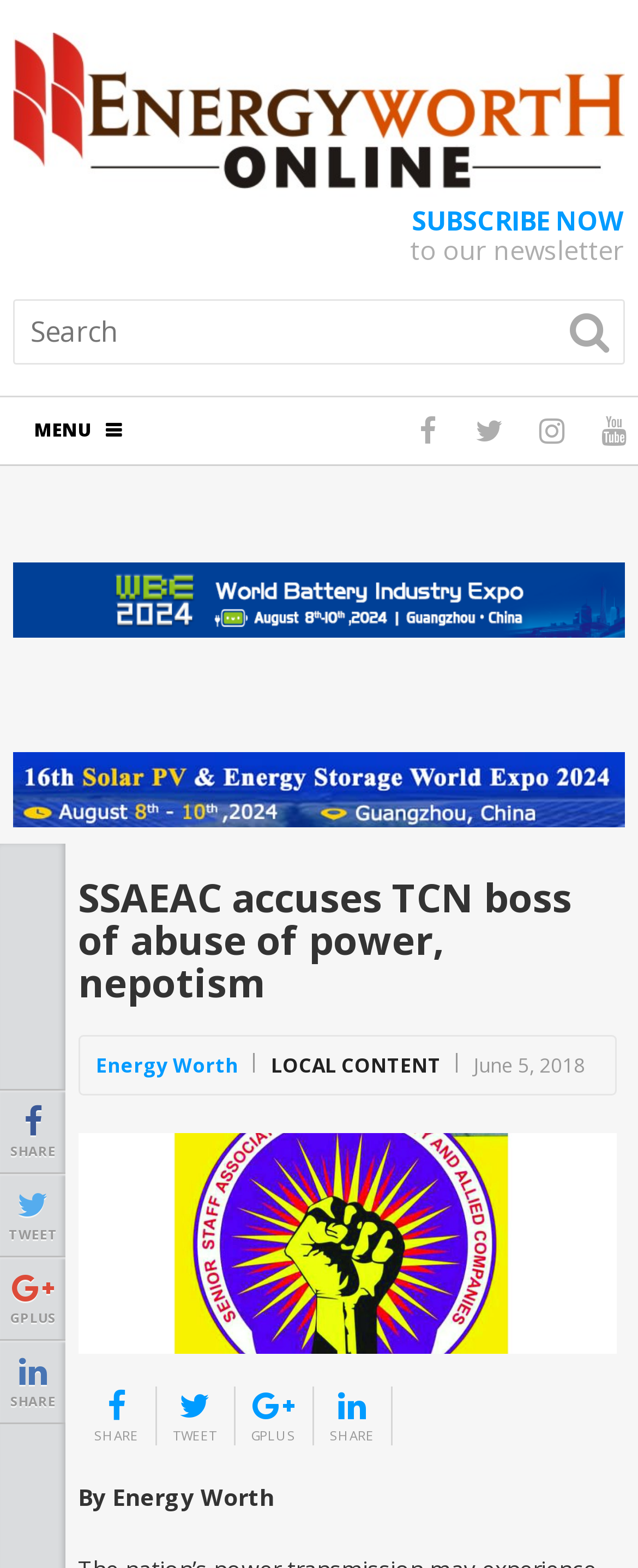Determine the bounding box for the described HTML element: "Energy Worth". Ensure the coordinates are four float numbers between 0 and 1 in the format [left, top, right, bottom].

[0.151, 0.671, 0.374, 0.688]